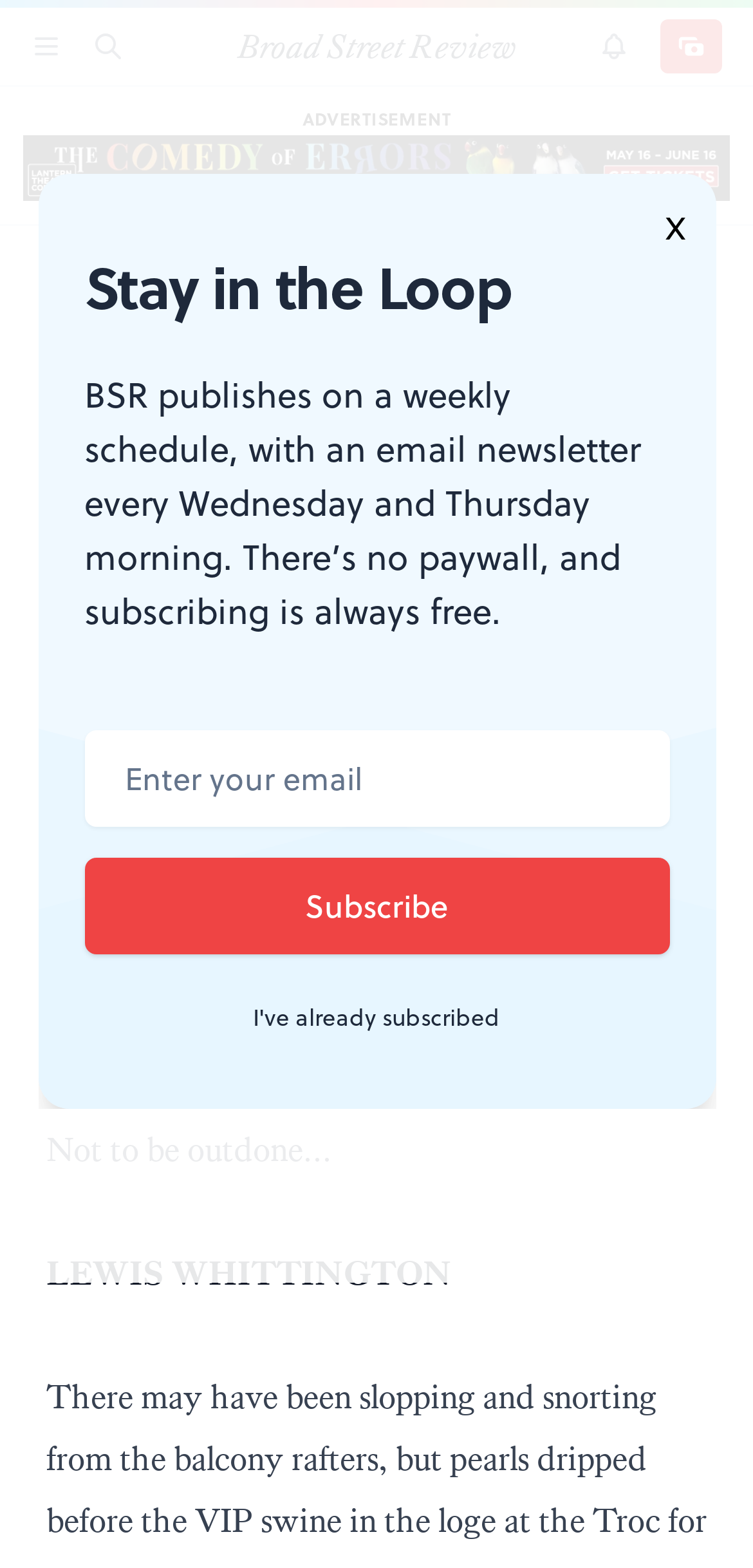Please specify the bounding box coordinates of the area that should be clicked to accomplish the following instruction: "Search for something". The coordinates should consist of four float numbers between 0 and 1, i.e., [left, top, right, bottom].

[0.123, 0.02, 0.164, 0.039]